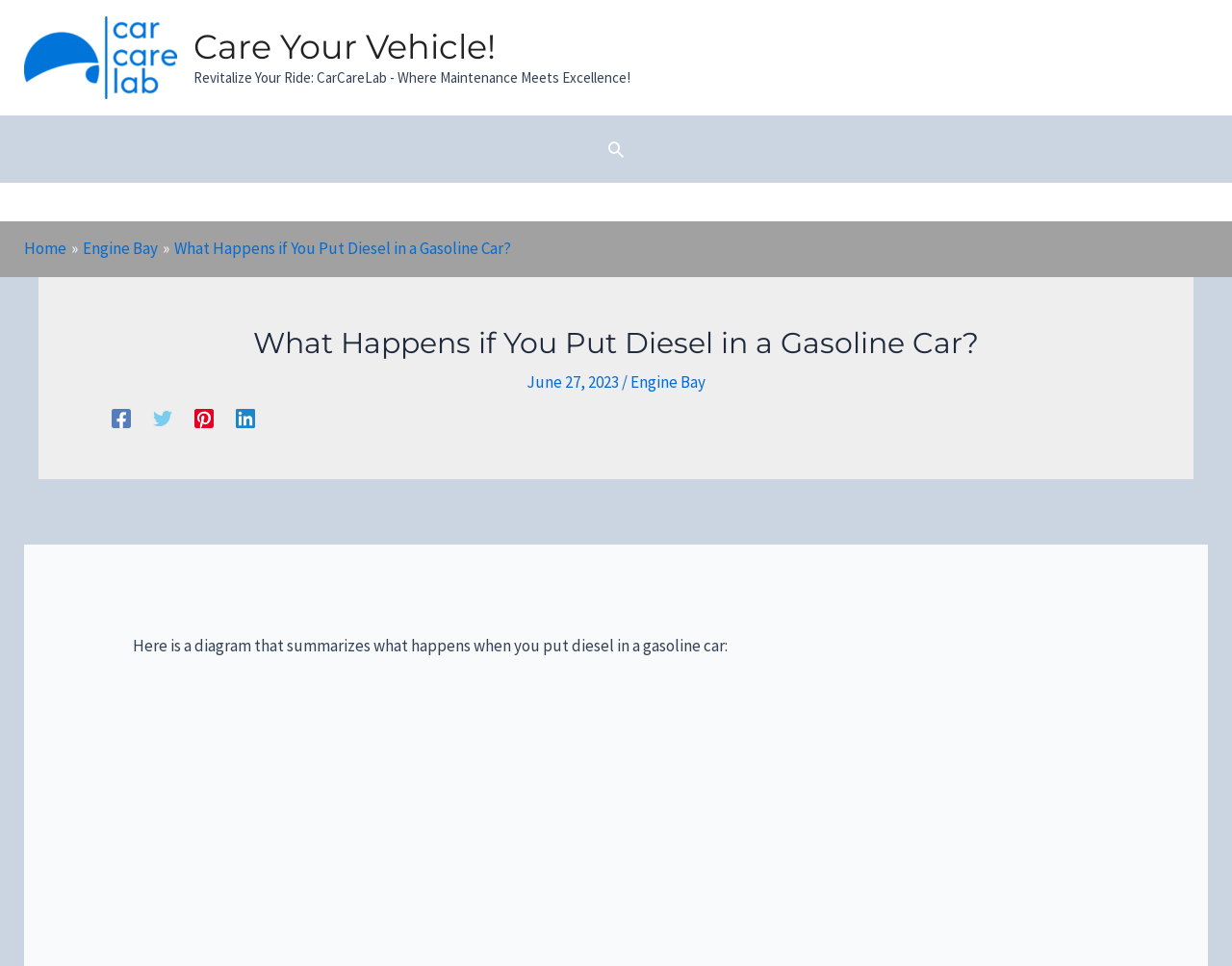Determine the bounding box of the UI element mentioned here: "Home". The coordinates must be in the format [left, top, right, bottom] with values ranging from 0 to 1.

[0.02, 0.246, 0.054, 0.268]